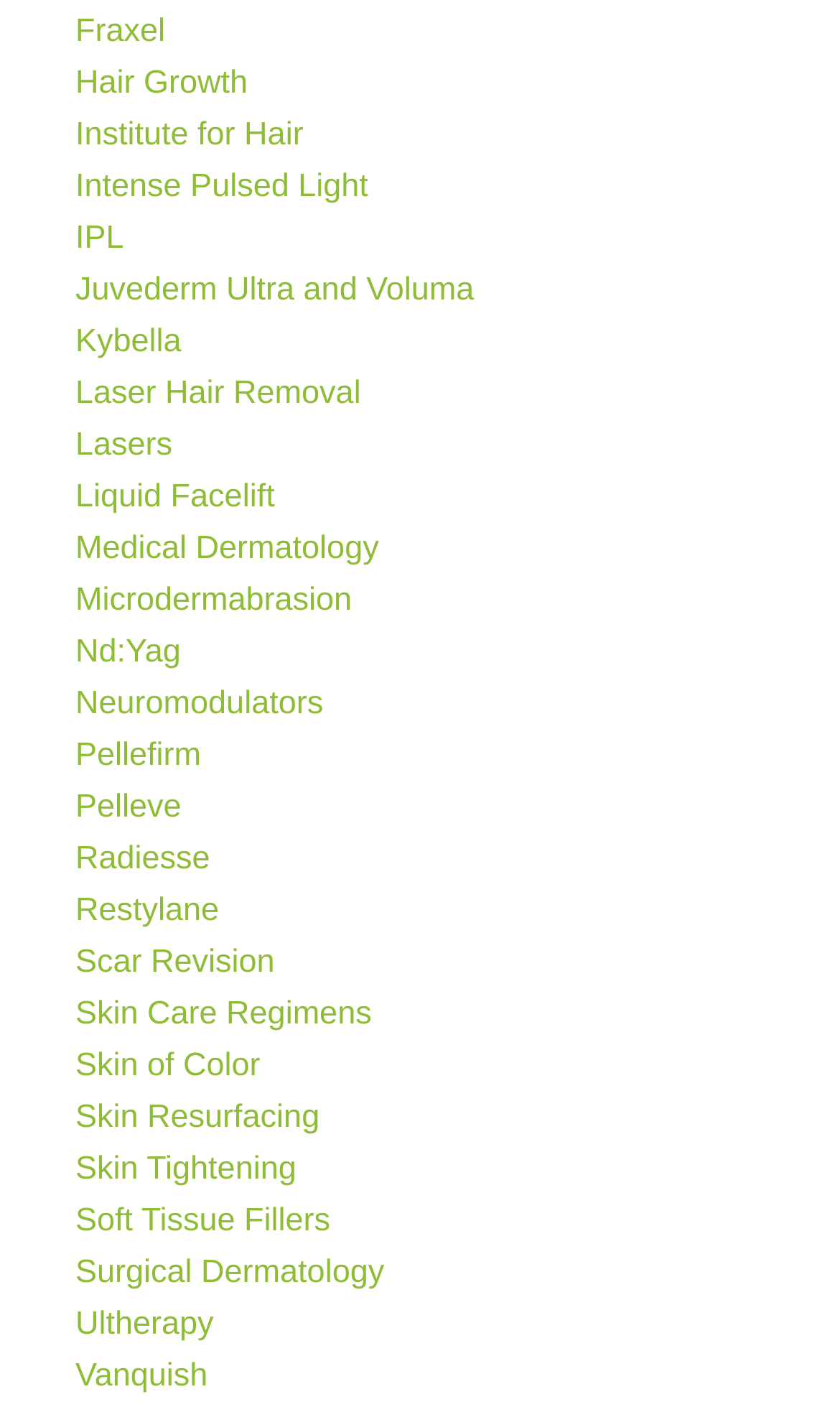Are there any links related to skin care?
Respond with a short answer, either a single word or a phrase, based on the image.

Yes